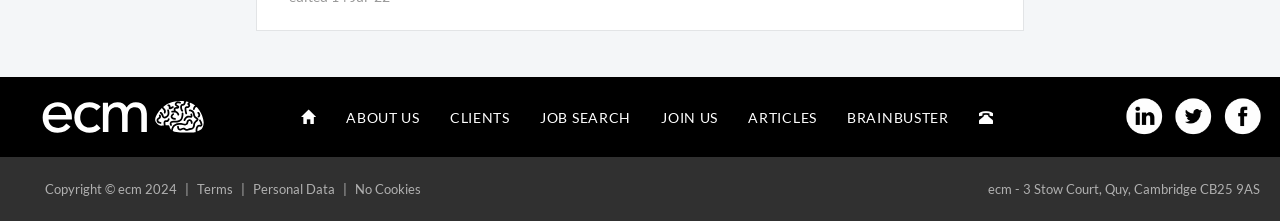Please identify the bounding box coordinates of the element's region that should be clicked to execute the following instruction: "search for a job". The bounding box coordinates must be four float numbers between 0 and 1, i.e., [left, top, right, bottom].

[0.41, 0.42, 0.505, 0.647]